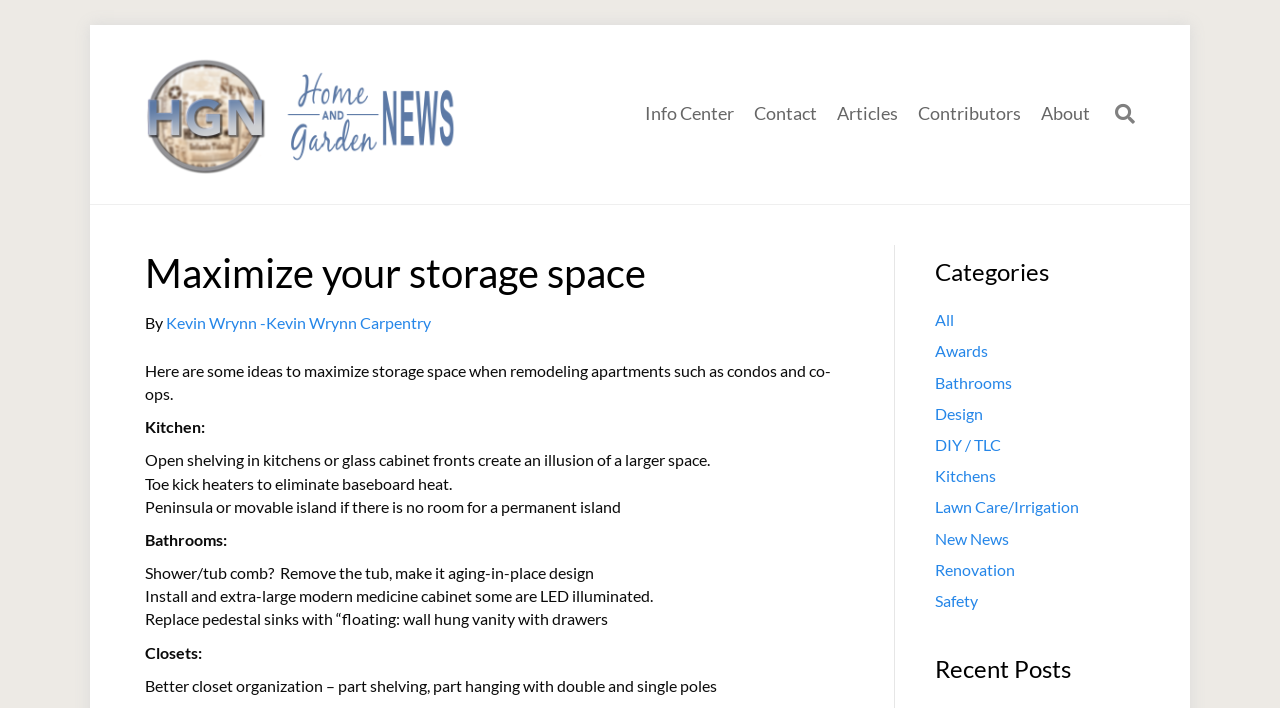Please find the bounding box coordinates of the element that must be clicked to perform the given instruction: "Click on the 'Home and Garden News' link". The coordinates should be four float numbers from 0 to 1, i.e., [left, top, right, bottom].

[0.113, 0.145, 0.359, 0.171]